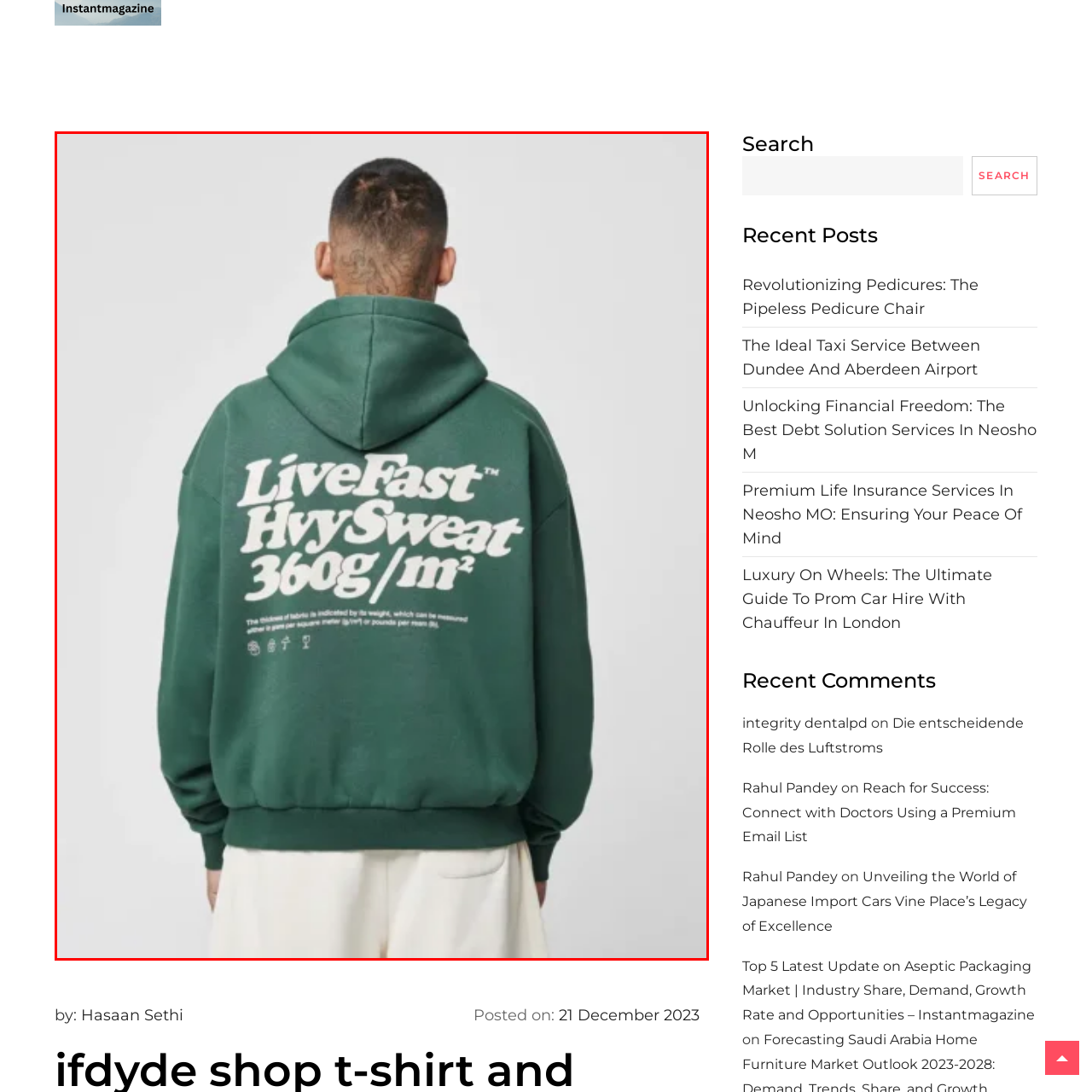What is the weight of the fabric indicated by?
Check the content within the red bounding box and give a brief answer in one word or a short phrase.

g/m² or lb